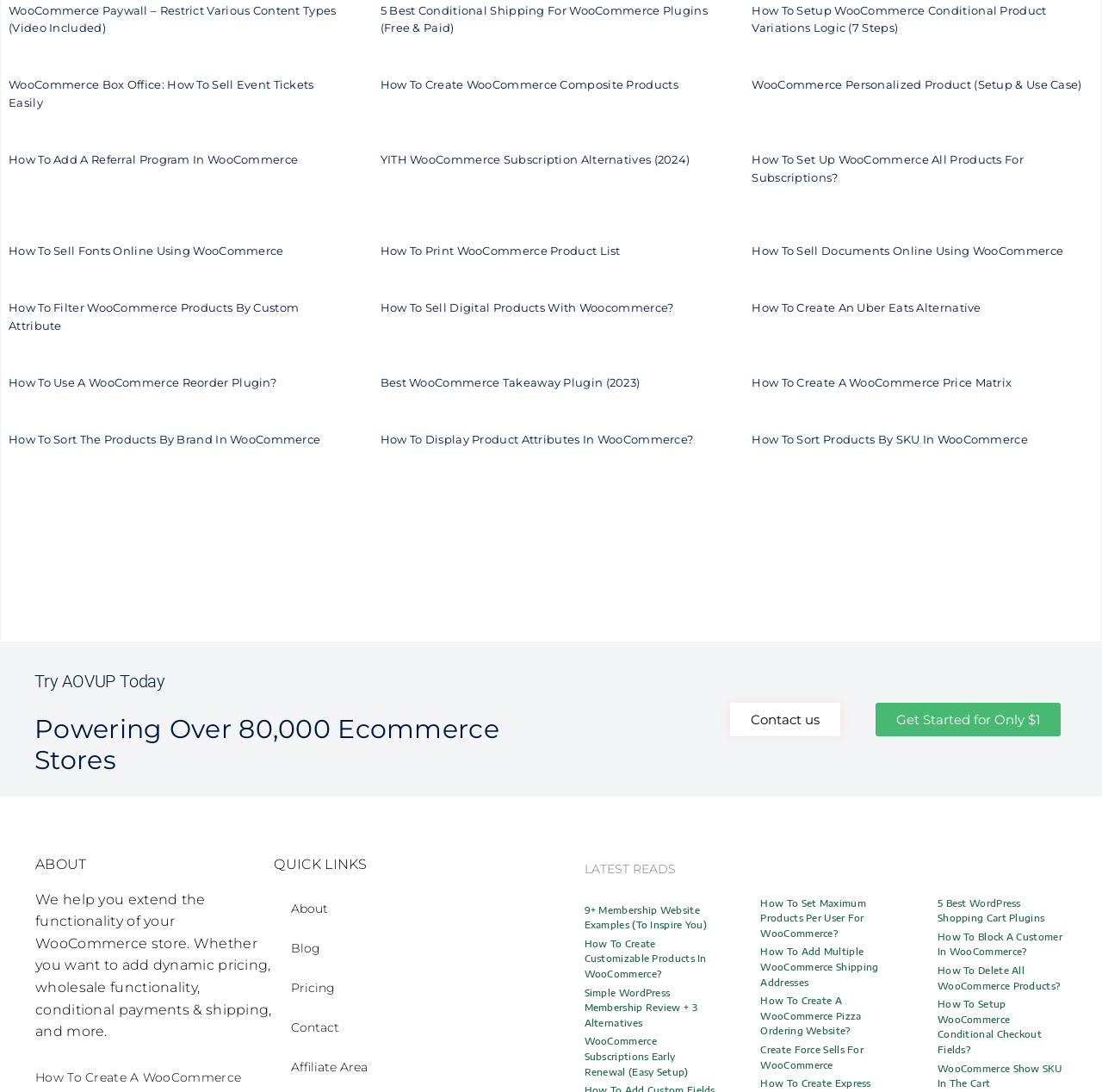Determine the bounding box coordinates of the section to be clicked to follow the instruction: "Click on the 'WooCommerce Paywall – Restrict Various Content Types (Video Included)' link". The coordinates should be given as four float numbers between 0 and 1, formatted as [left, top, right, bottom].

[0.008, 0.003, 0.305, 0.032]